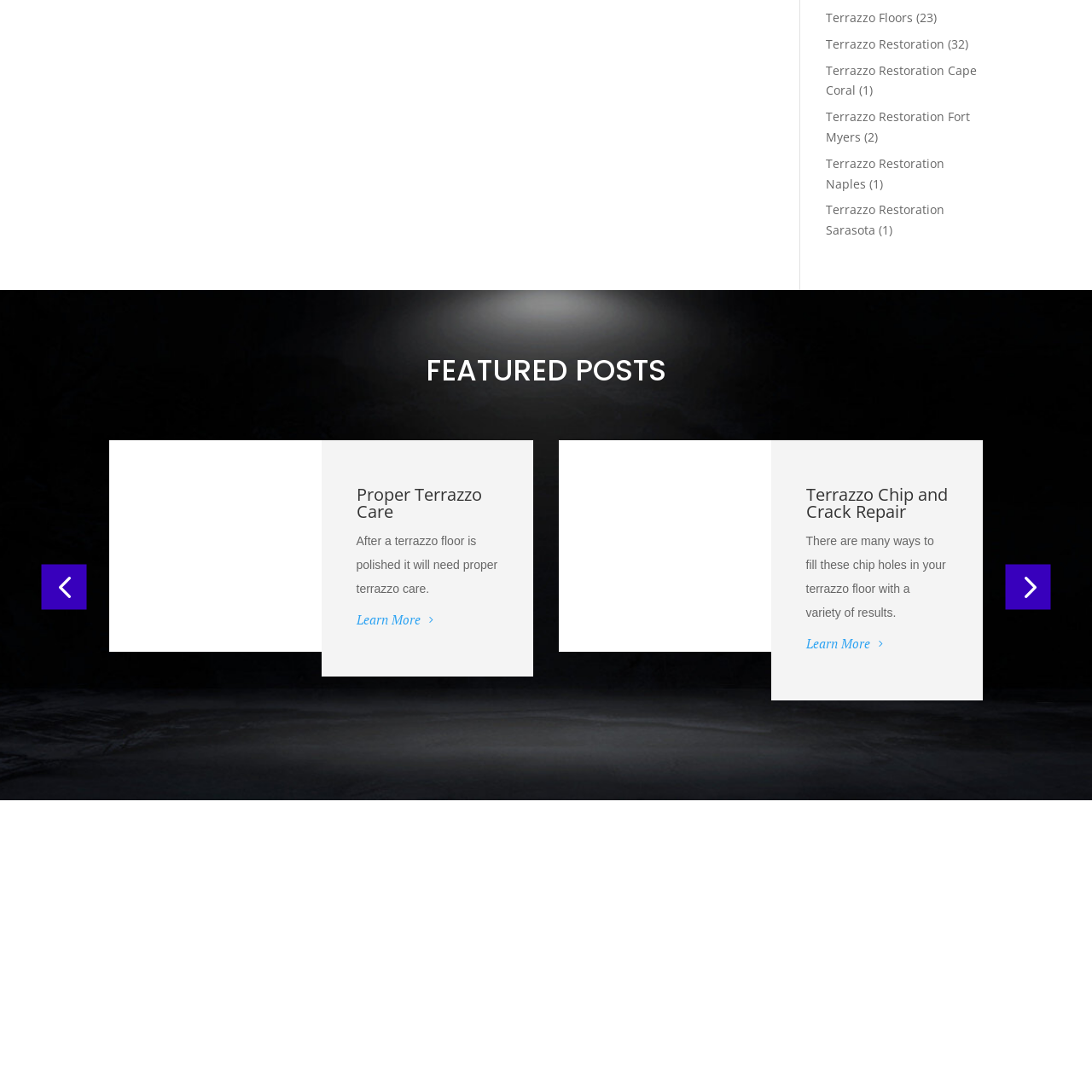Inspect the image bordered by the red bounding box and supply a comprehensive response to the upcoming question based on what you see in the image: What is emphasized in the overall context?

The overall context emphasizes the importance of proper care and restoration practices for maintaining the aesthetic and structural integrity of terrazzo floors, highlighting the significance of well-maintained terrazzo surfaces.